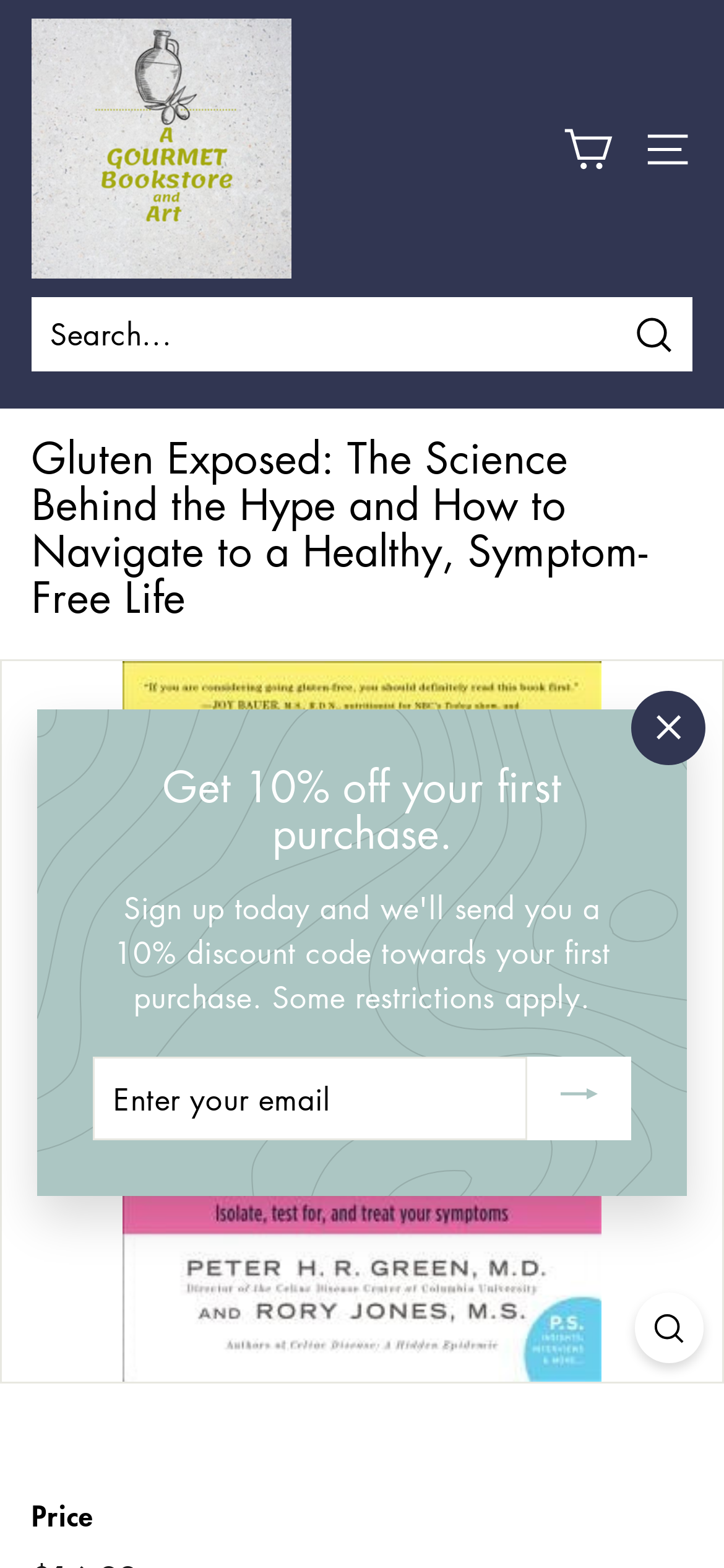Examine the image carefully and respond to the question with a detailed answer: 
Can you zoom in on the book image?

I found the answer by looking at the button element labeled 'Zoom' which is located near the book image, indicating that you can zoom in on the image.